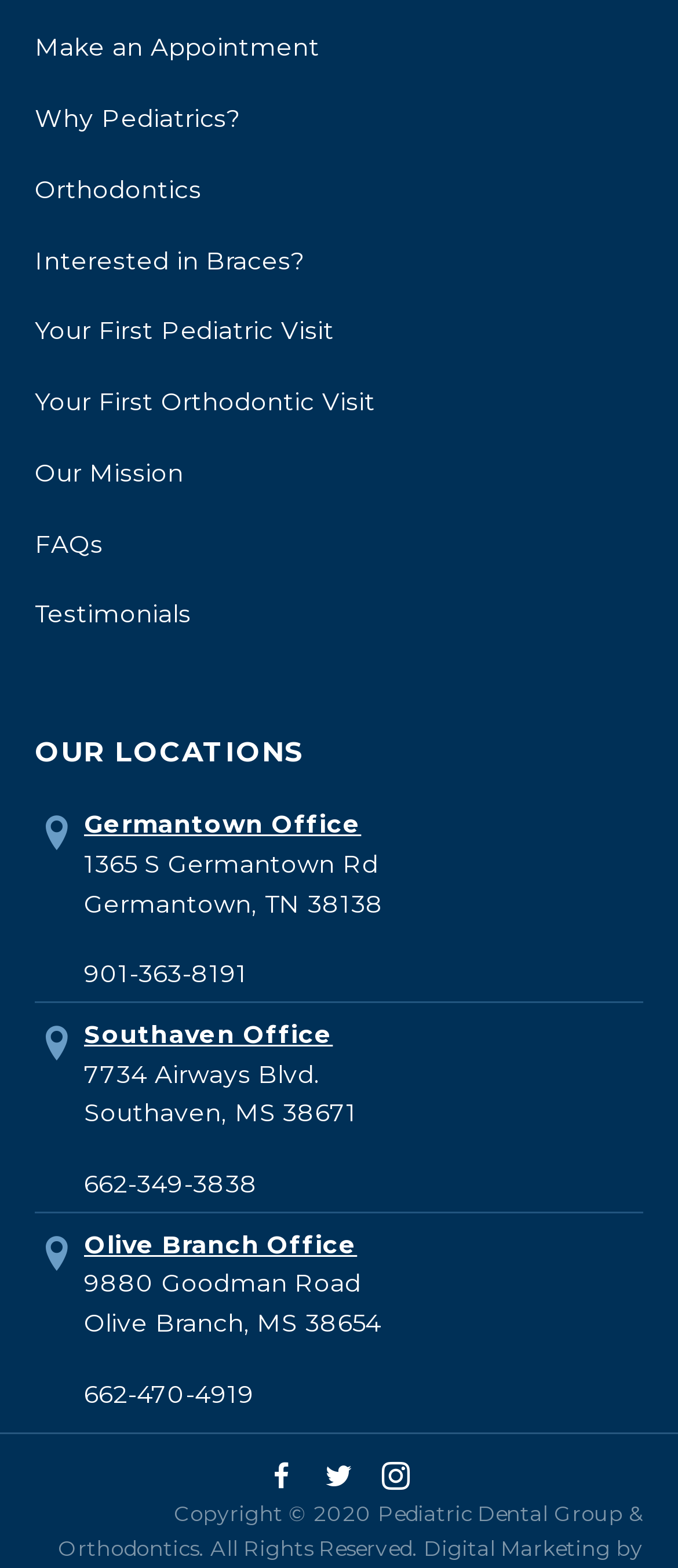Find the bounding box coordinates corresponding to the UI element with the description: "Your First Orthodontic Visit". The coordinates should be formatted as [left, top, right, bottom], with values as floats between 0 and 1.

[0.051, 0.246, 0.554, 0.266]